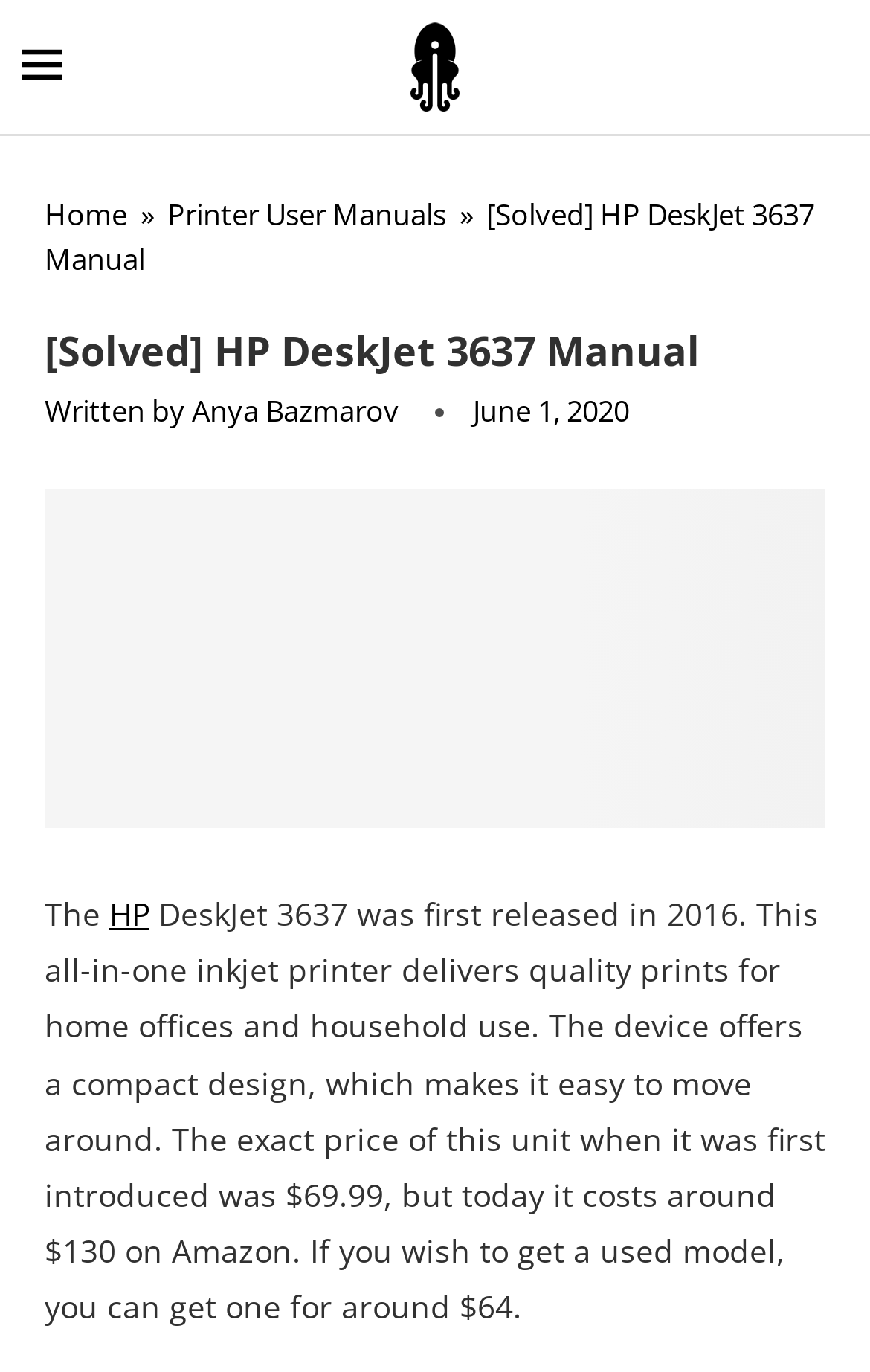Extract the text of the main heading from the webpage.

[Solved] HP DeskJet 3637 Manual